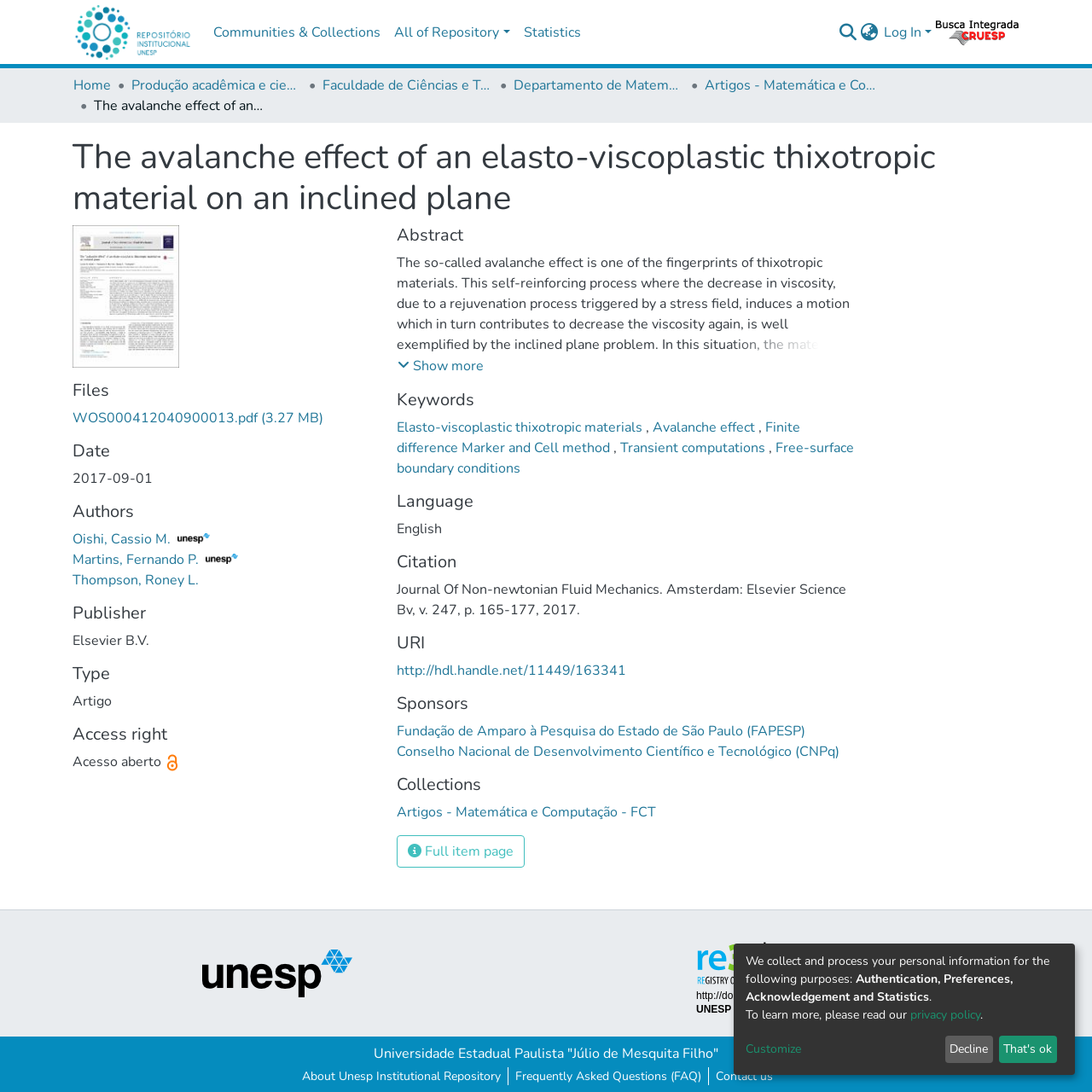Using the description "Thompson, Roney L.", predict the bounding box of the relevant HTML element.

[0.066, 0.523, 0.182, 0.54]